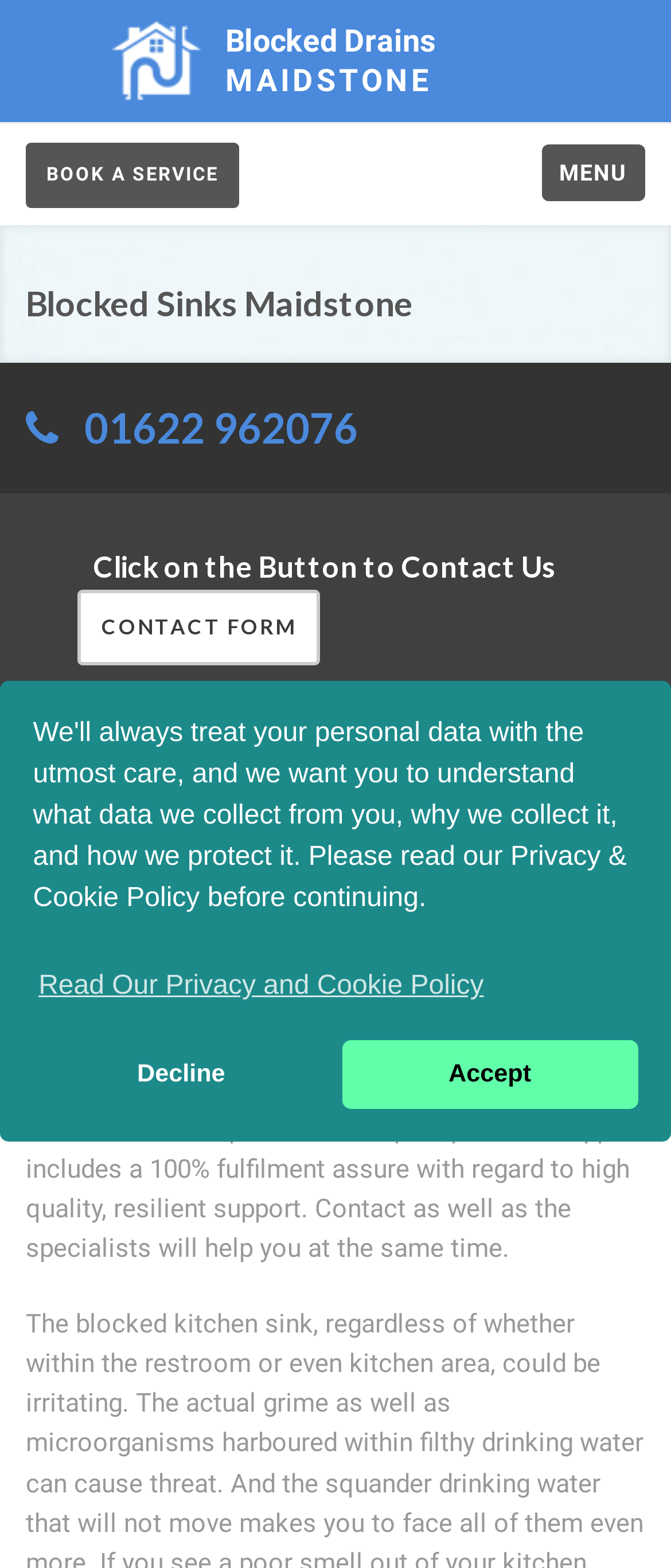Please locate the bounding box coordinates of the element's region that needs to be clicked to follow the instruction: "Call the phone number". The bounding box coordinates should be provided as four float numbers between 0 and 1, i.e., [left, top, right, bottom].

[0.126, 0.257, 0.533, 0.288]